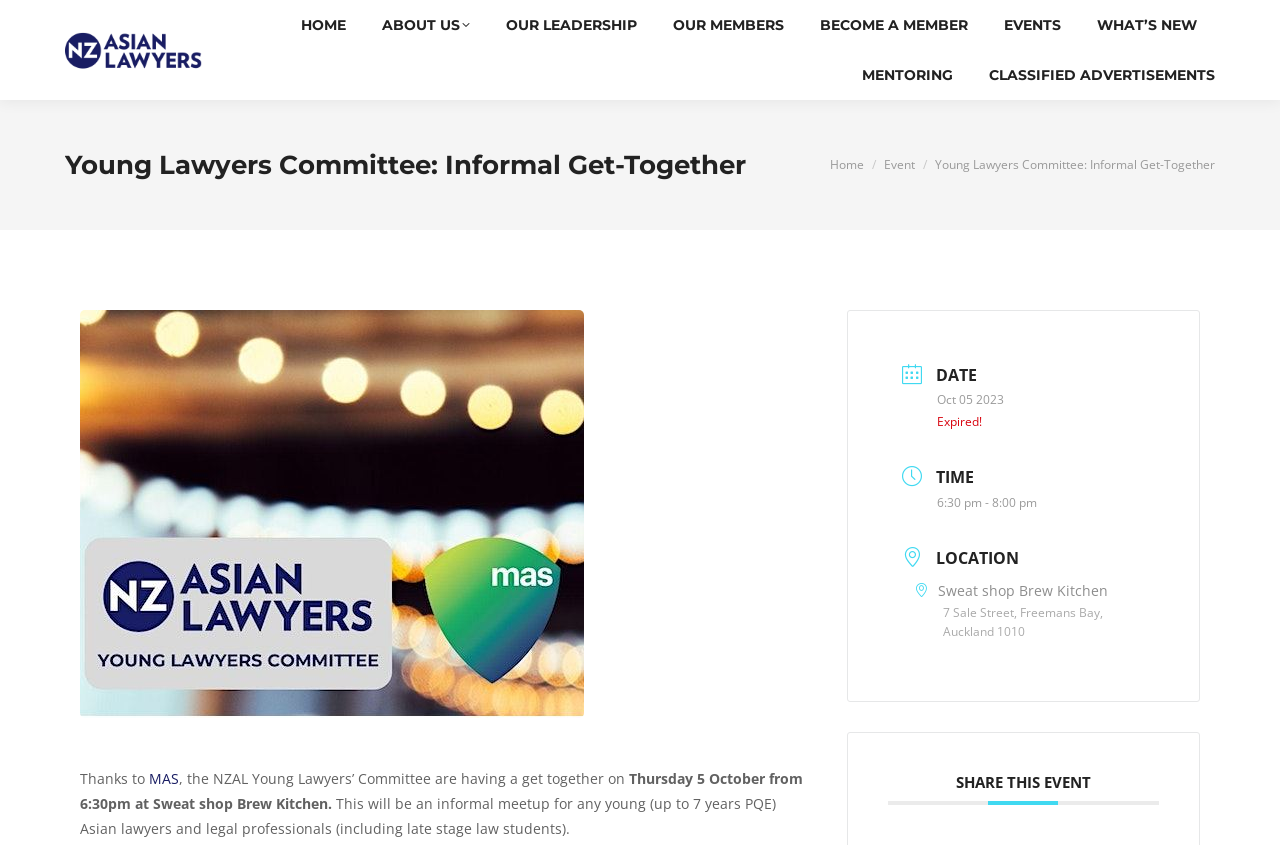Create a full and detailed caption for the entire webpage.

The webpage is about an informal get-together event organized by the NZAL Young Lawyers' Committee. At the top left corner, there is a logo of NZ Asian Lawyers, accompanied by a link to the organization's homepage. Below the logo, there is a navigation menu with links to various sections, including HOME, ABOUT US, OUR LEADERSHIP, and EVENTS.

The main content of the page is divided into sections, with headings such as DATE, TIME, and LOCATION. The event details are listed in a description list format, with the date specified as October 5, 2023, the time as 6:30 pm to 8:00 pm, and the location as Sweat shop Brew Kitchen at 7 Sale Street, Freemans Bay, Auckland 1010.

There is a brief description of the event, stating that it is an informal meetup for young Asian lawyers and legal professionals, including late-stage law students. The event is sponsored by MAS, as indicated by a link to the organization.

At the bottom of the page, there is a section to share the event, with a heading "SHARE THIS EVENT". Overall, the webpage provides essential information about the event, including its purpose, date, time, location, and sponsor.